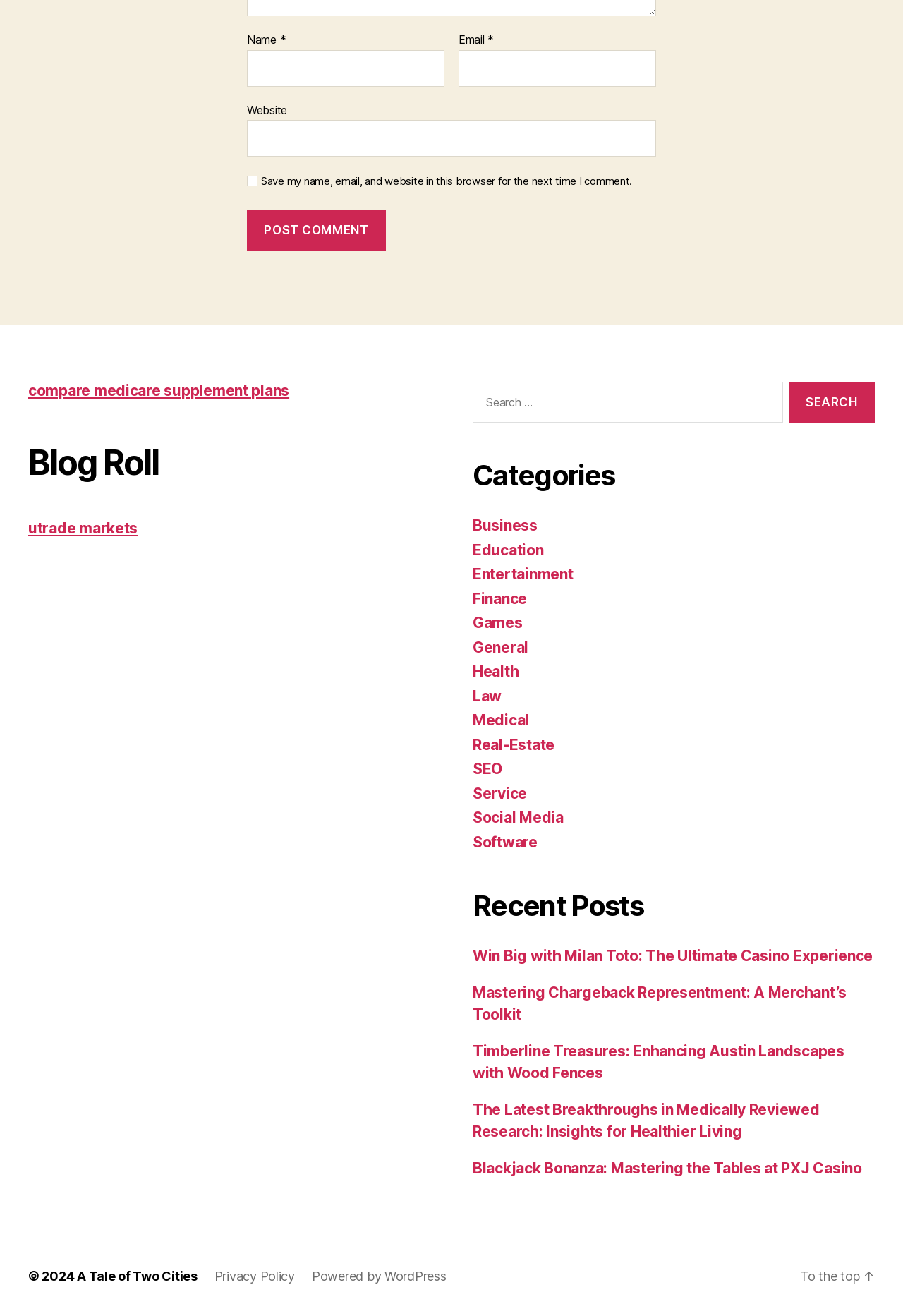Can you identify the bounding box coordinates of the clickable region needed to carry out this instruction: 'Go to the top of the page'? The coordinates should be four float numbers within the range of 0 to 1, stated as [left, top, right, bottom].

[0.886, 0.964, 0.969, 0.976]